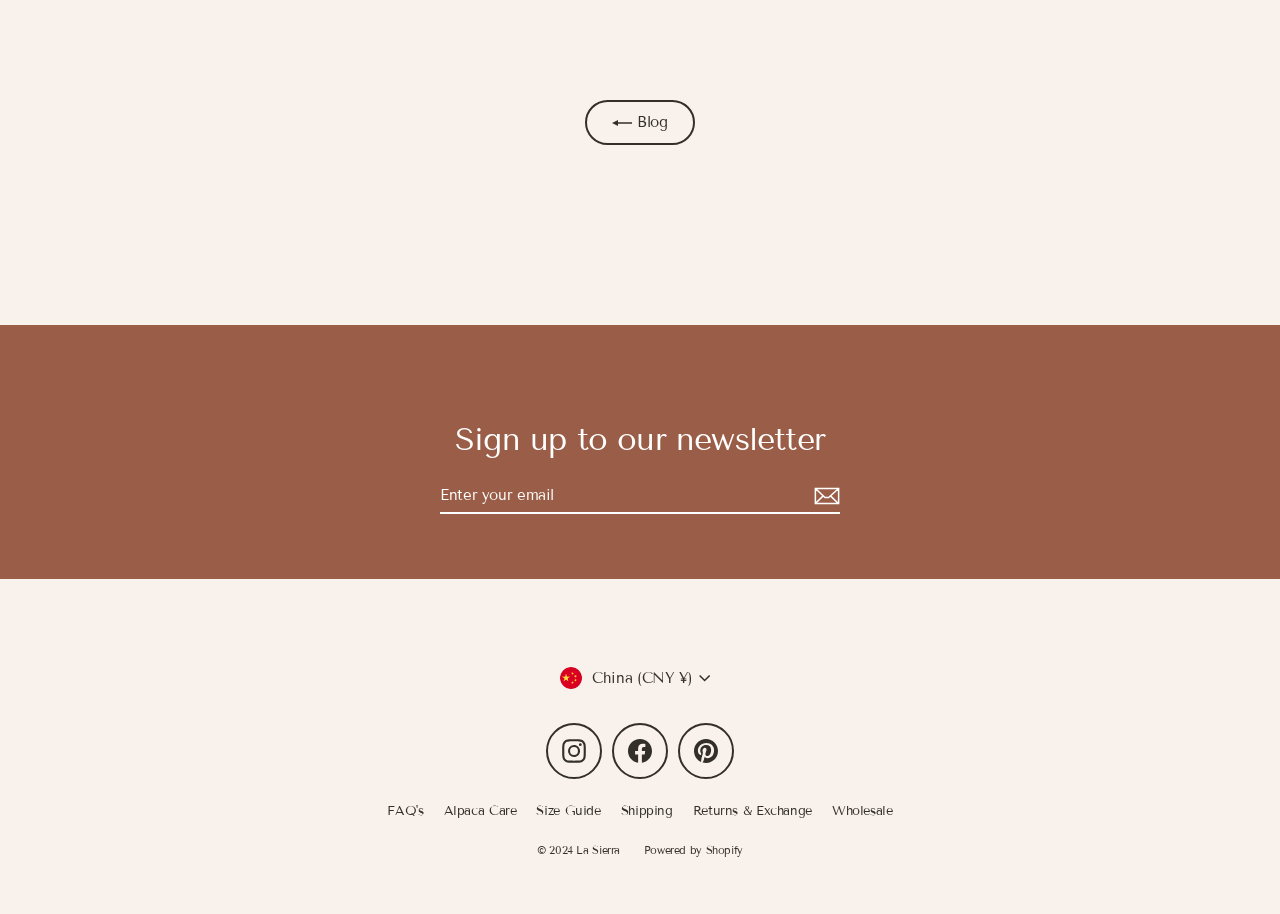What is the platform that powers the website?
Please provide a detailed and comprehensive answer to the question.

The text 'Powered by Shopify' is located at the bottom of the webpage, indicating that the website is built on the Shopify platform.